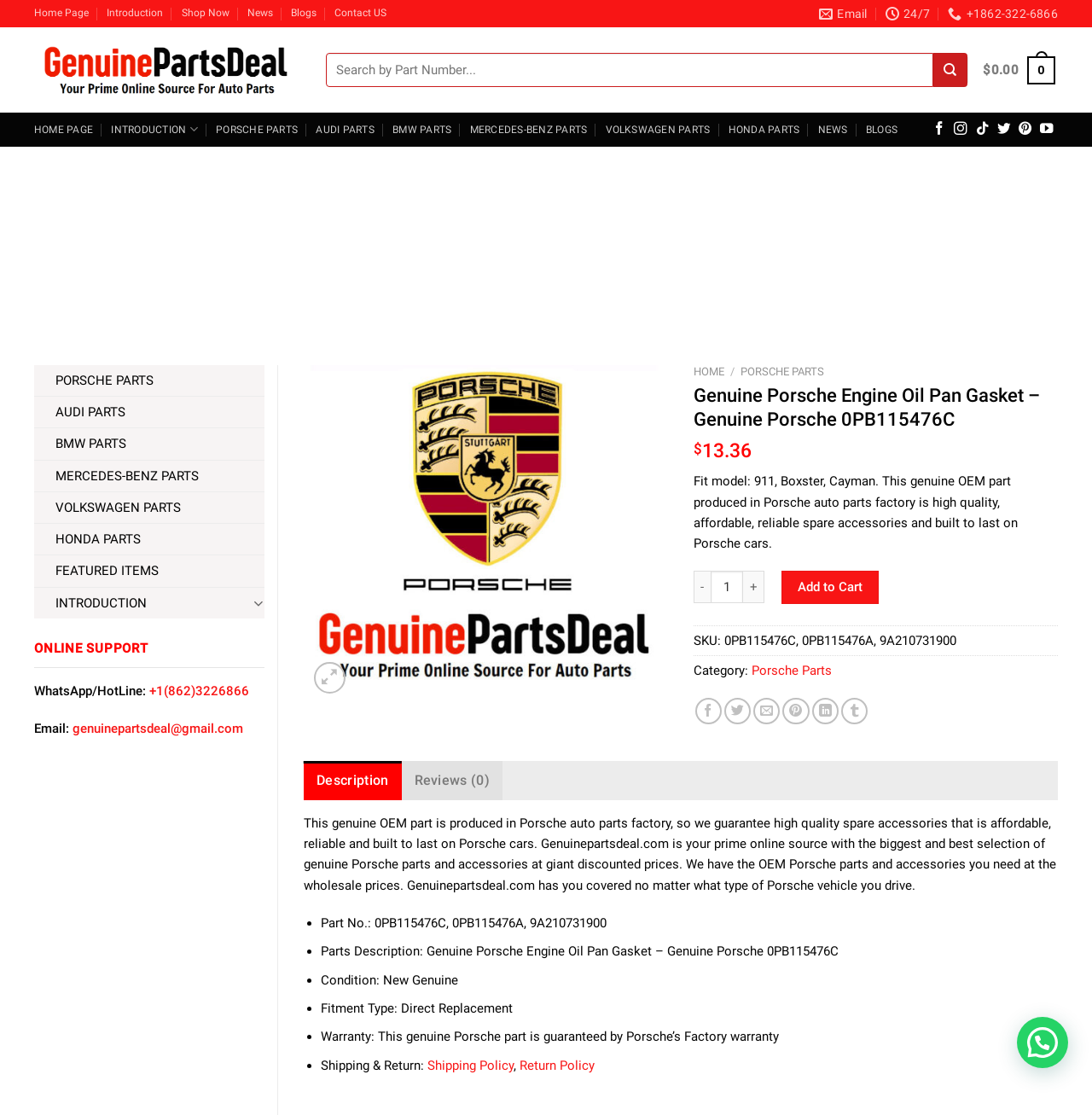What is the SKU of this product?
Answer with a single word or phrase, using the screenshot for reference.

0PB115476C, 0PB115476A, 9A210731900